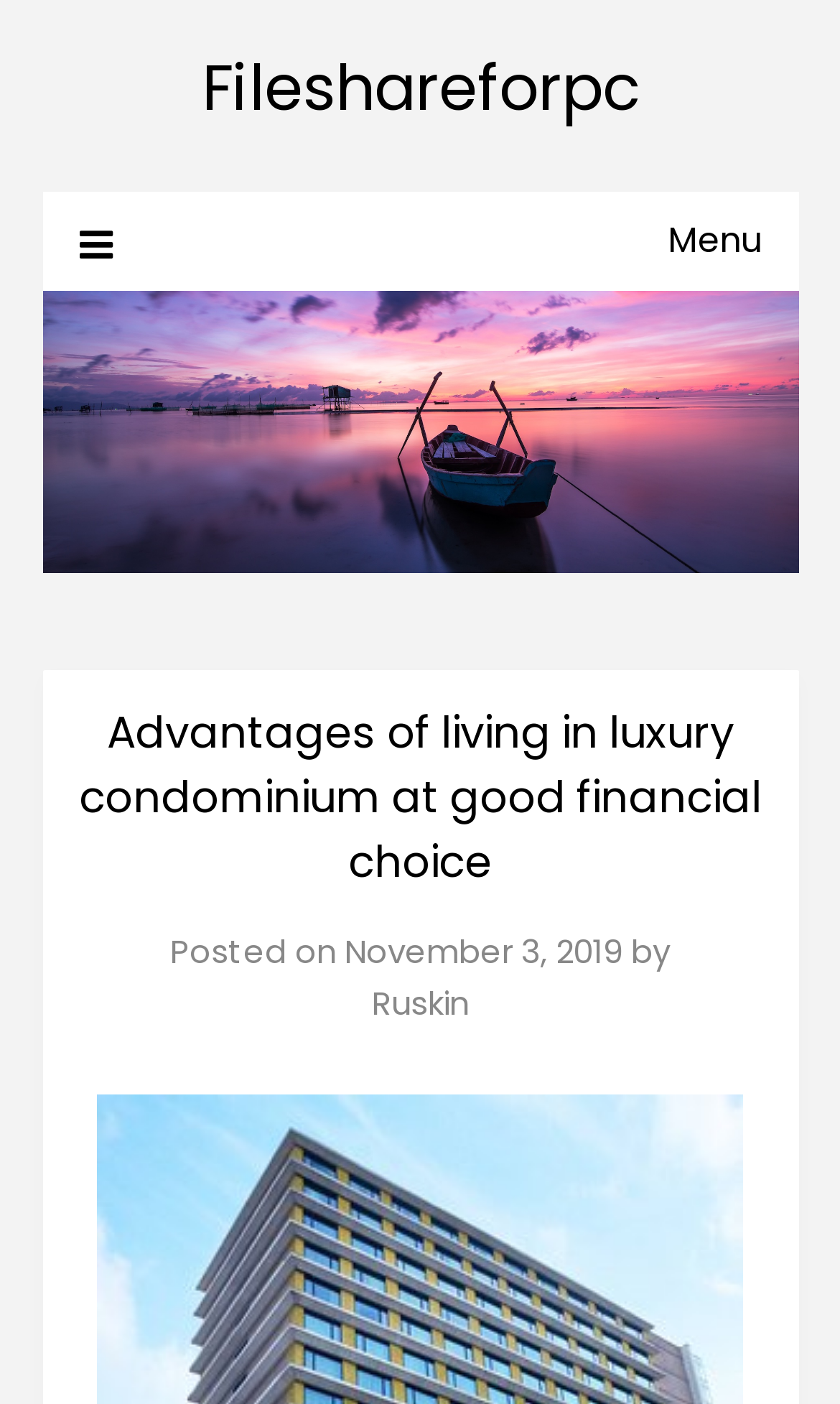Utilize the information from the image to answer the question in detail:
What is the logo of the website?

I found the logo of the website by looking at the image with the text 'Fileshareforpc' which is likely to be the logo of the website.